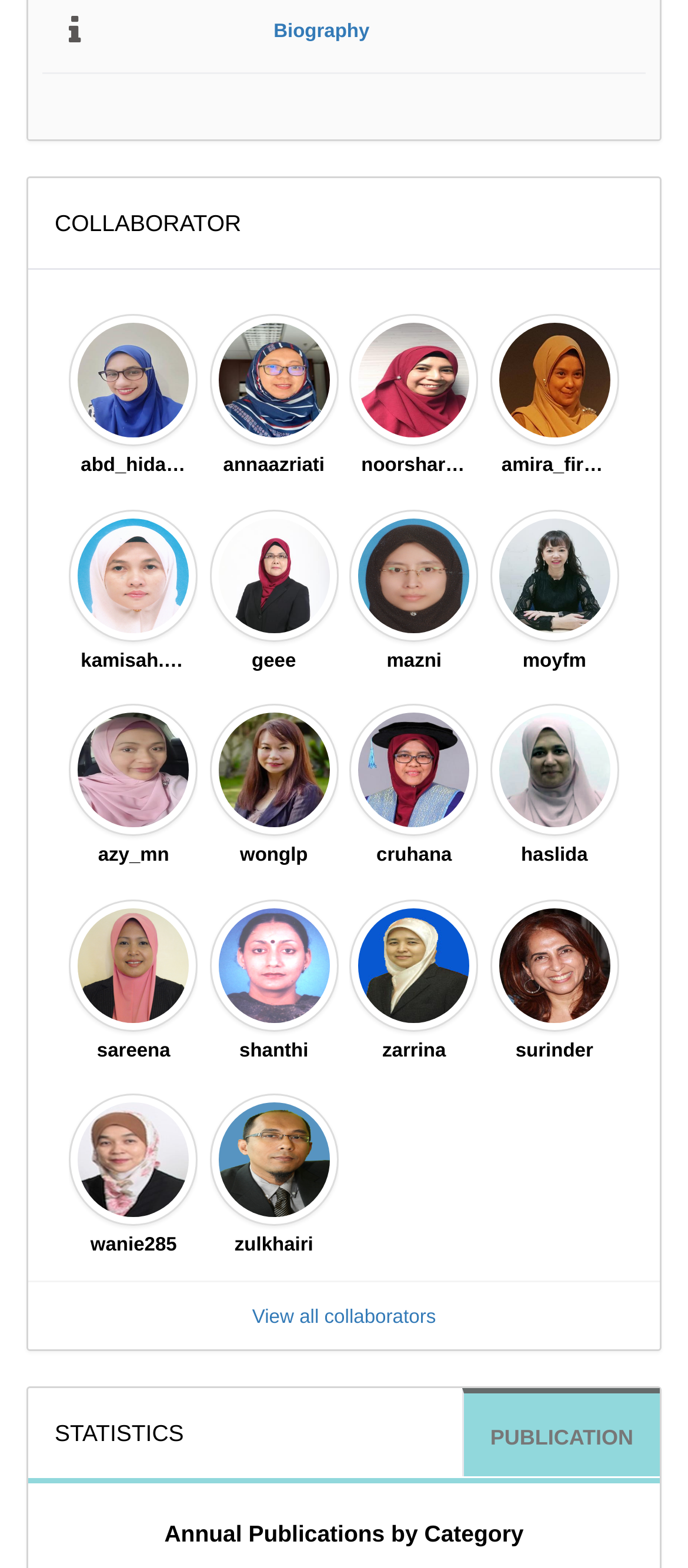What is the text above the user images?
Look at the image and respond to the question as thoroughly as possible.

The text 'COLLABORATOR' is located above the user images, which suggests that the images are of collaborators. This text is a StaticText element with ID 78, and its bounding box coordinates are [0.079, 0.133, 0.351, 0.15].